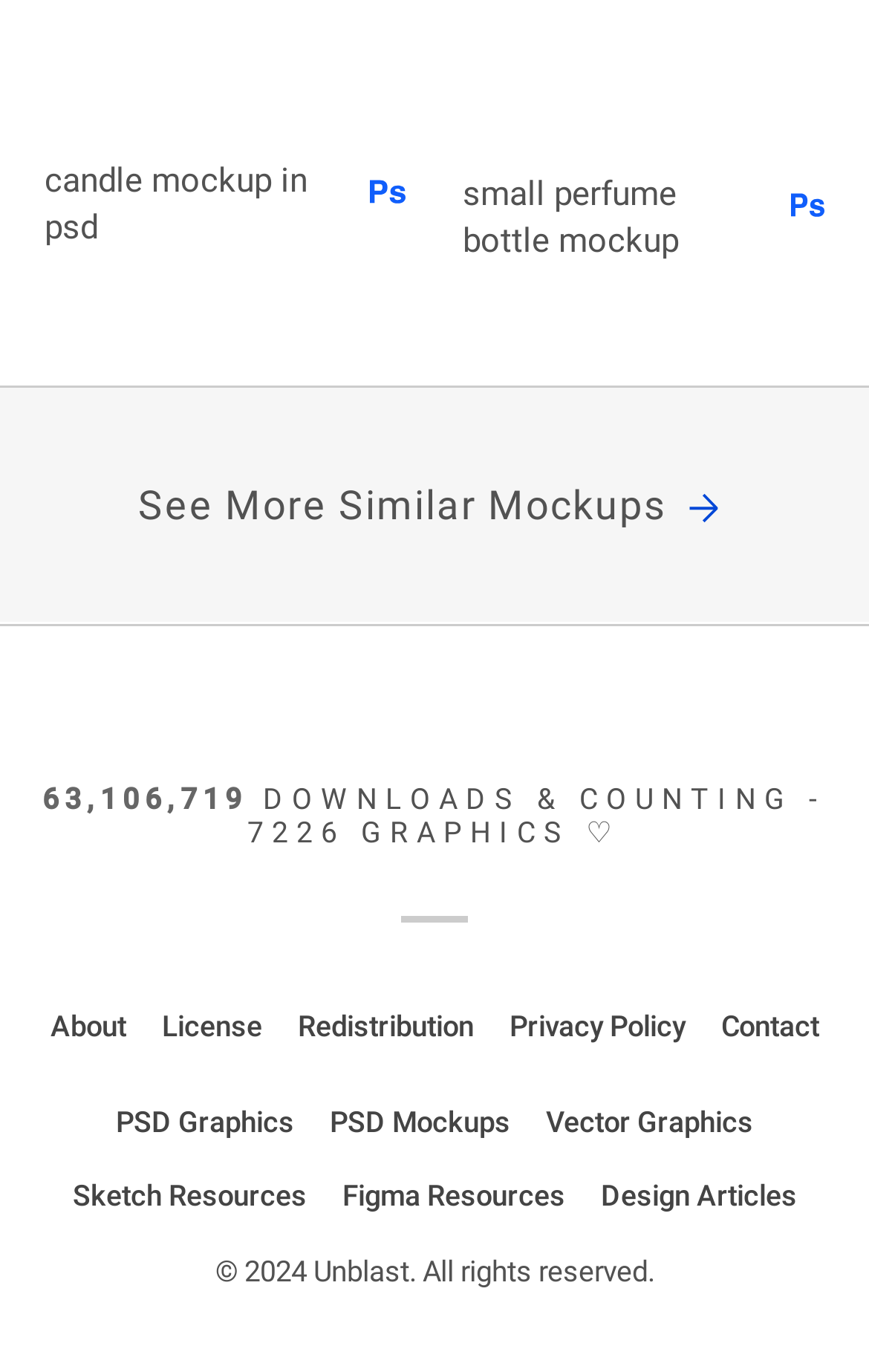Find the bounding box coordinates of the element to click in order to complete this instruction: "Check the changes in v2.23.0". The bounding box coordinates must be four float numbers between 0 and 1, denoted as [left, top, right, bottom].

None